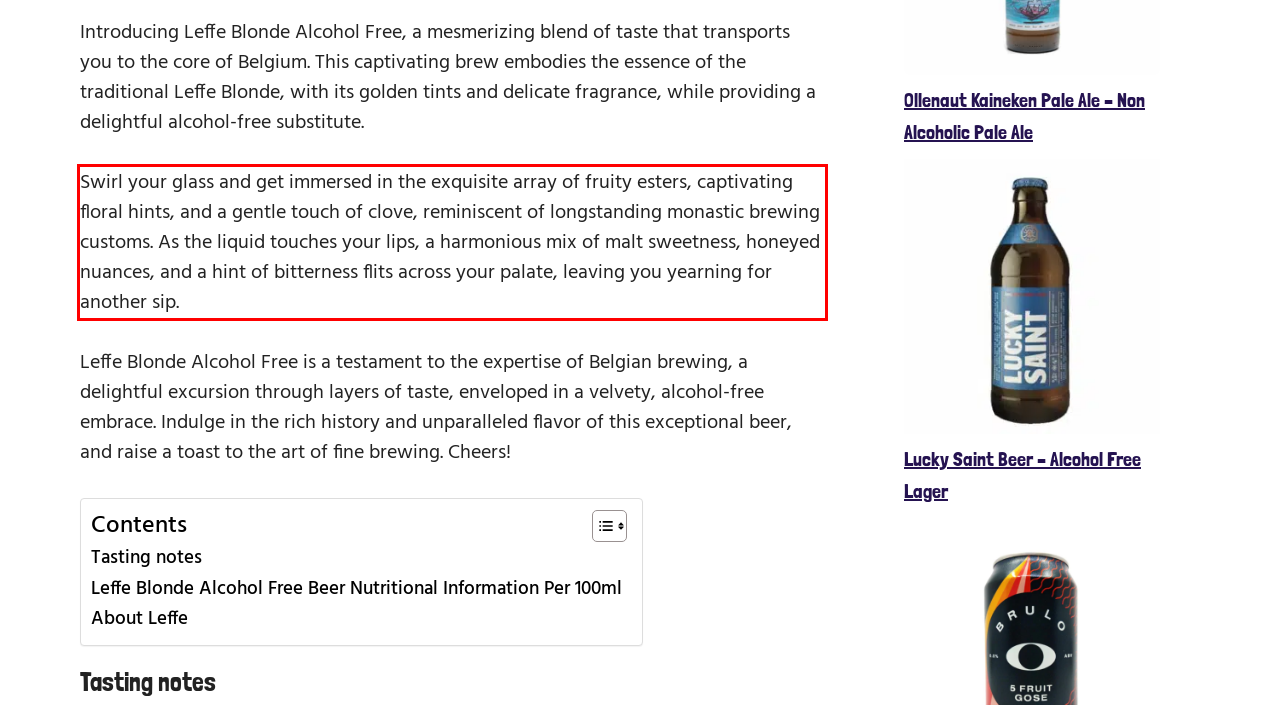The screenshot provided shows a webpage with a red bounding box. Apply OCR to the text within this red bounding box and provide the extracted content.

Swirl your glass and get immersed in the exquisite array of fruity esters, captivating floral hints, and a gentle touch of clove, reminiscent of longstanding monastic brewing customs. As the liquid touches your lips, a harmonious mix of malt sweetness, honeyed nuances, and a hint of bitterness flits across your palate, leaving you yearning for another sip.